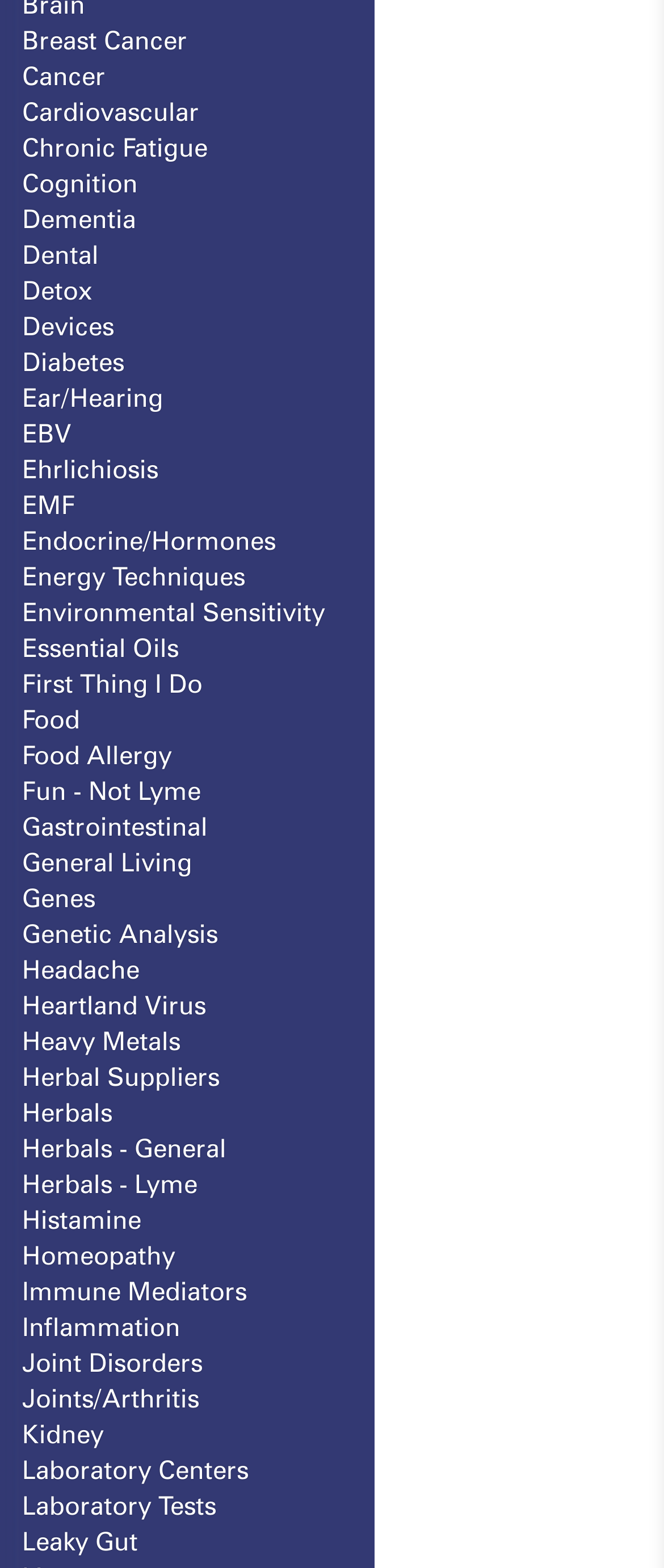What is the category of the link 'Essential Oils'?
Please respond to the question thoroughly and include all relevant details.

Based on the context of the webpage and the surrounding links, it appears that the link 'Essential Oils' is categorized under health-related topics, possibly related to alternative medicine or wellness.